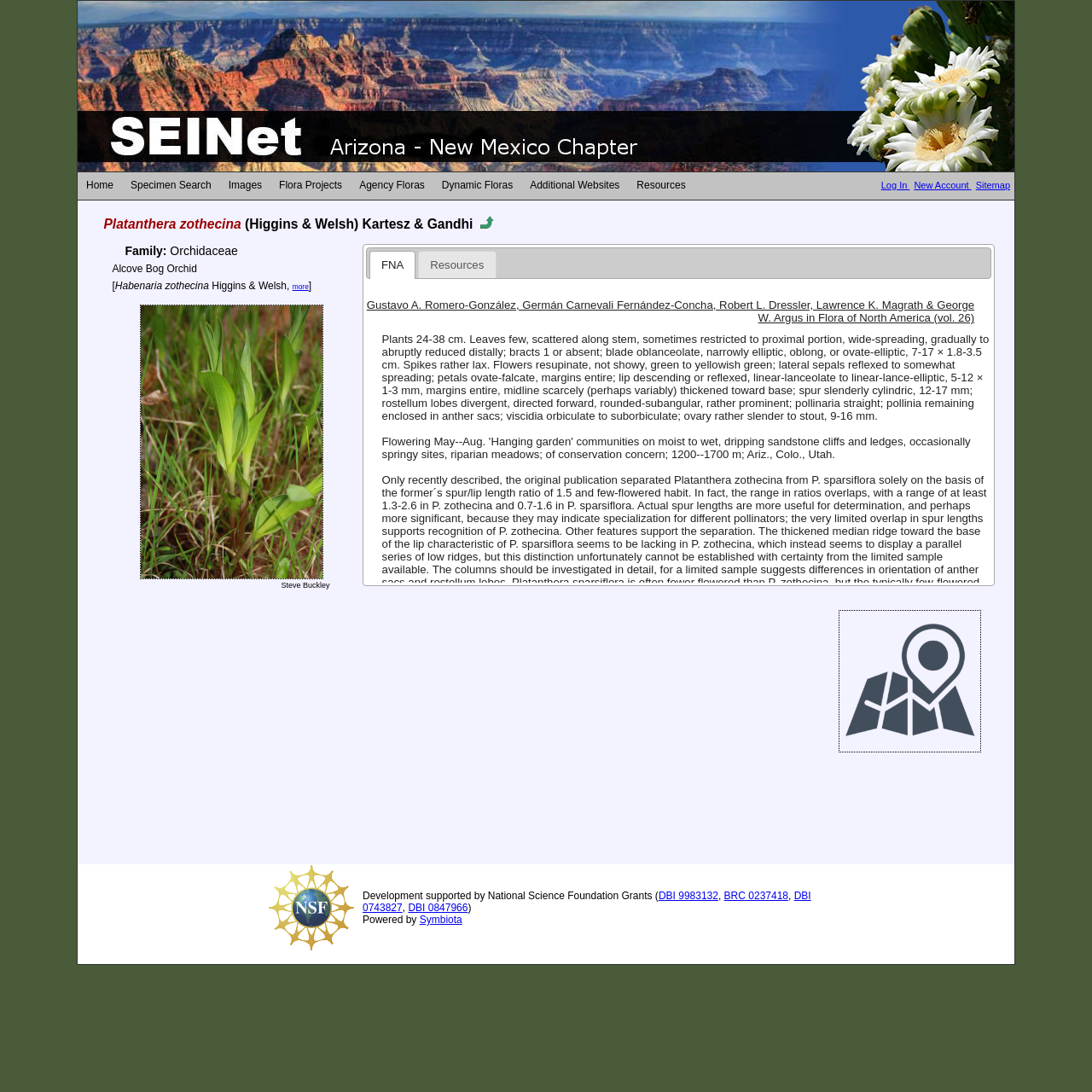Determine the bounding box coordinates of the region that needs to be clicked to achieve the task: "Click on Log In".

[0.807, 0.165, 0.833, 0.174]